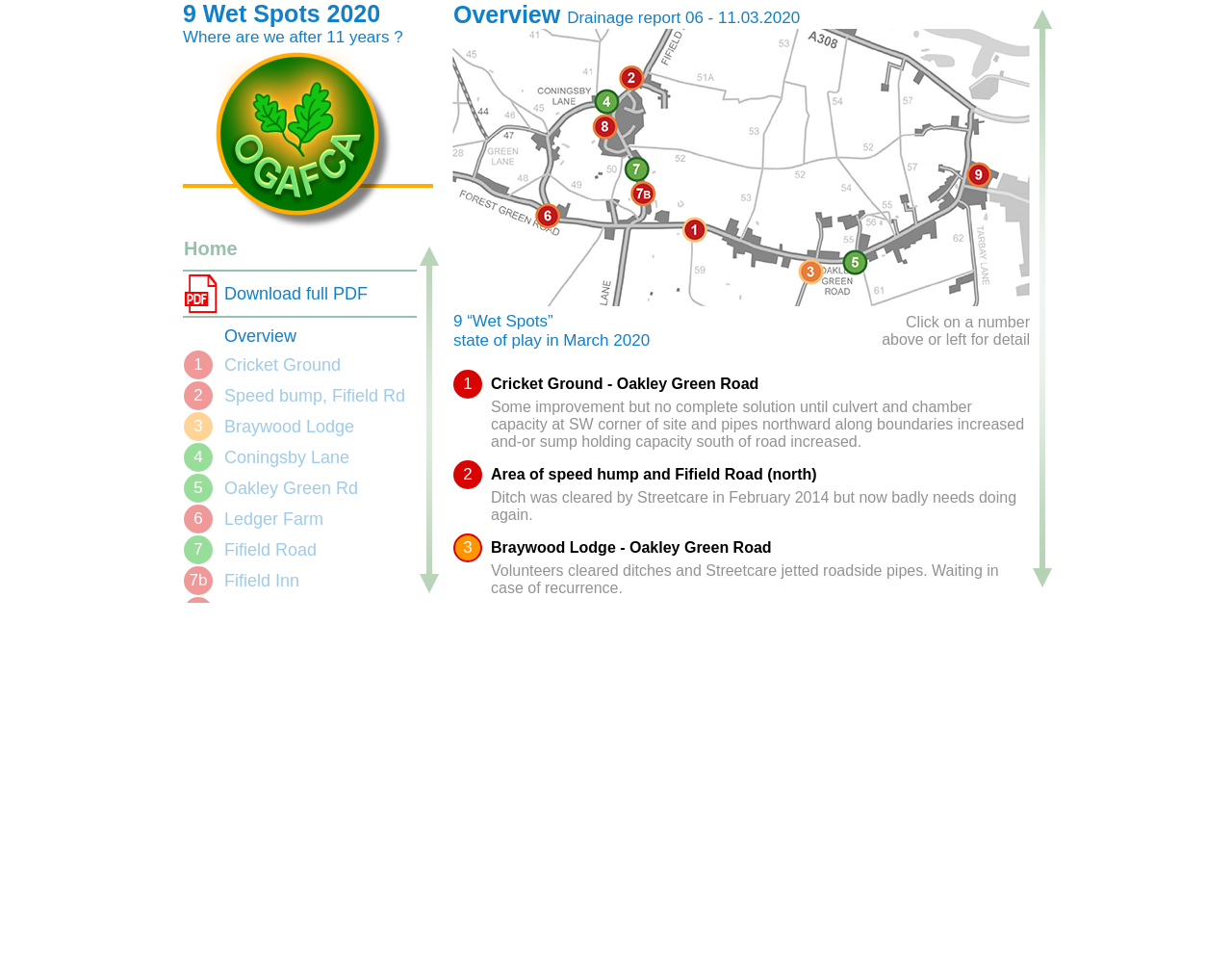What is the text of the link in the first row of the table?
Using the visual information, answer the question in a single word or phrase.

Home